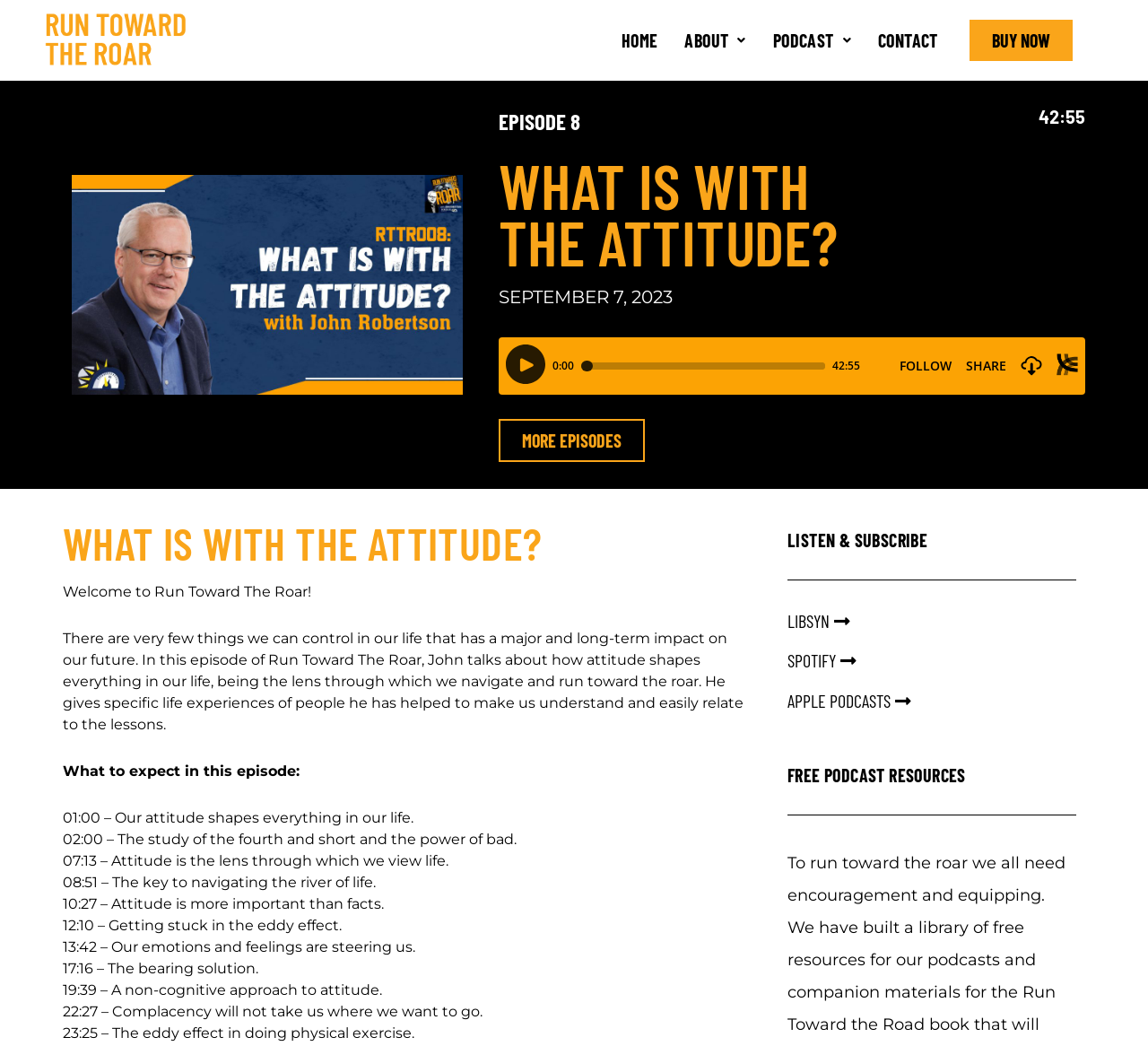Show the bounding box coordinates of the element that should be clicked to complete the task: "Play the podcast episode".

[0.434, 0.322, 0.945, 0.377]